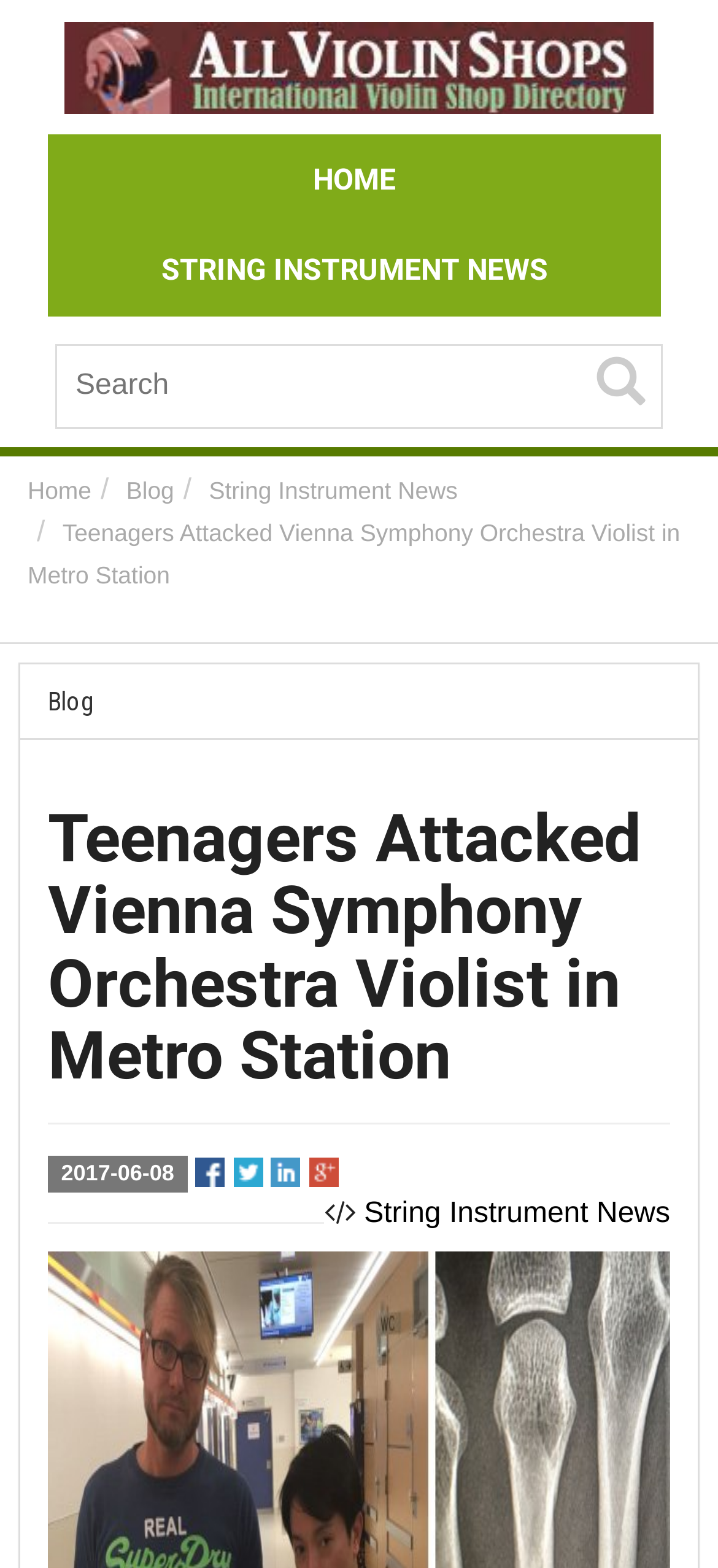Consider the image and give a detailed and elaborate answer to the question: 
How many navigation links are there?

I counted the number of navigation links by looking at the links 'HOME', 'STRING INSTRUMENT NEWS', 'Blog', and 'Home', which are all located at the top of the webpage.